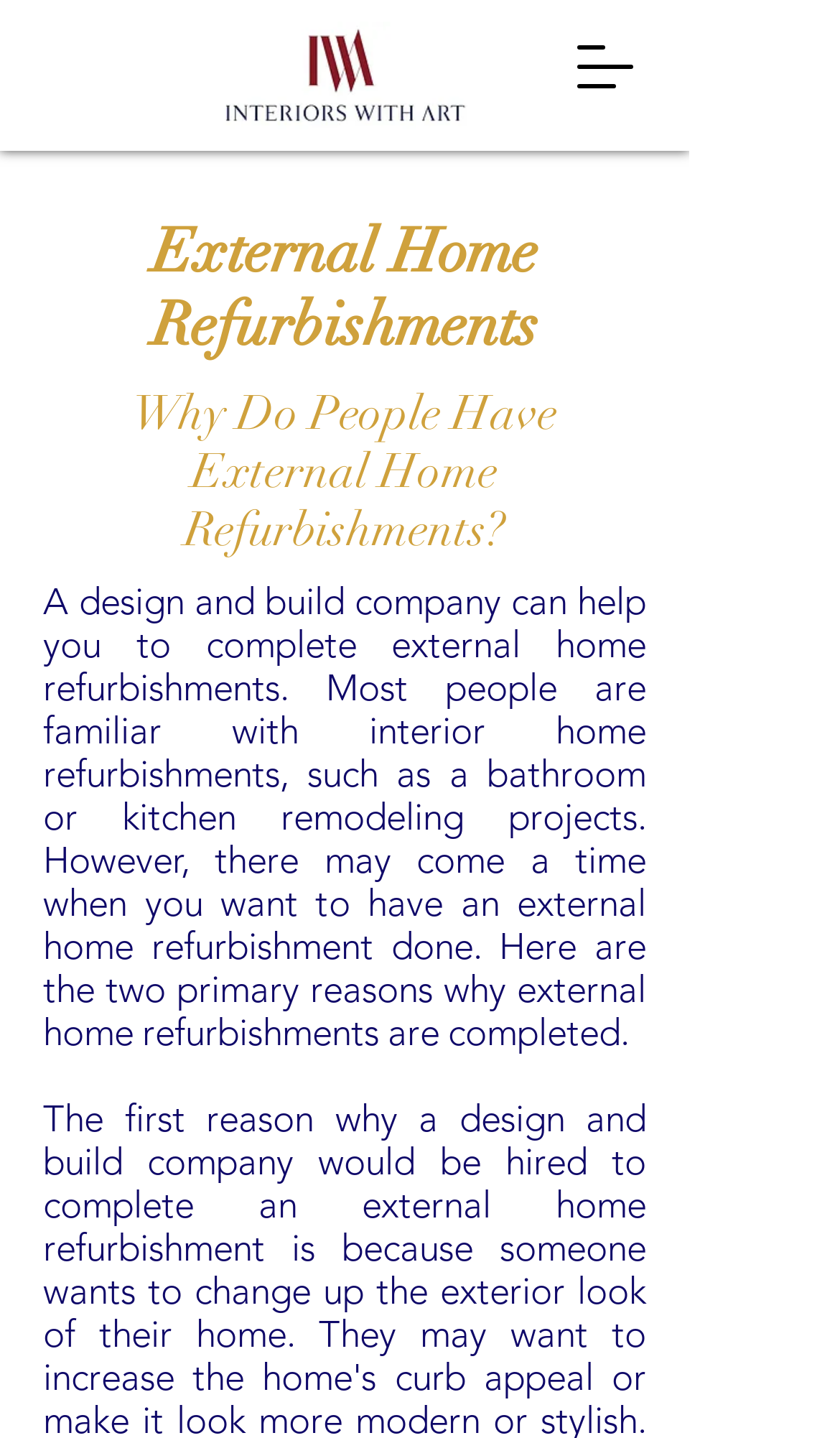Please provide the bounding box coordinate of the region that matches the element description: name="submit" value="Post Comment". Coordinates should be in the format (top-left x, top-left y, bottom-right x, bottom-right y) and all values should be between 0 and 1.

None